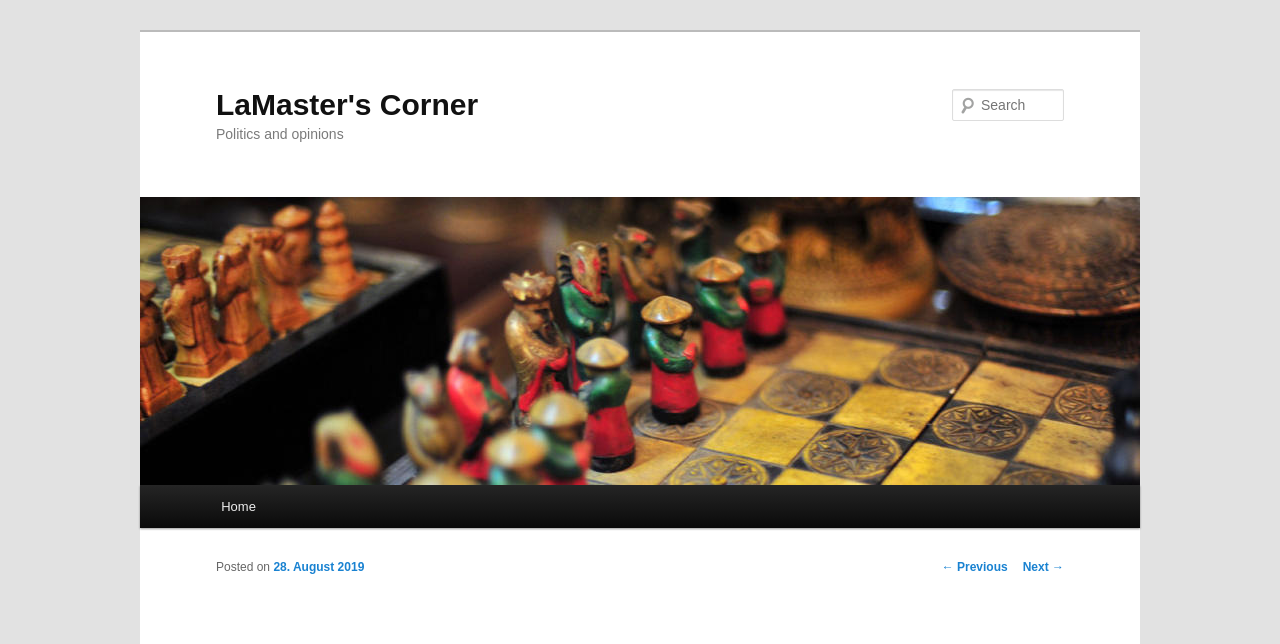Respond to the following query with just one word or a short phrase: 
What are the navigation options?

Home, Previous, Next